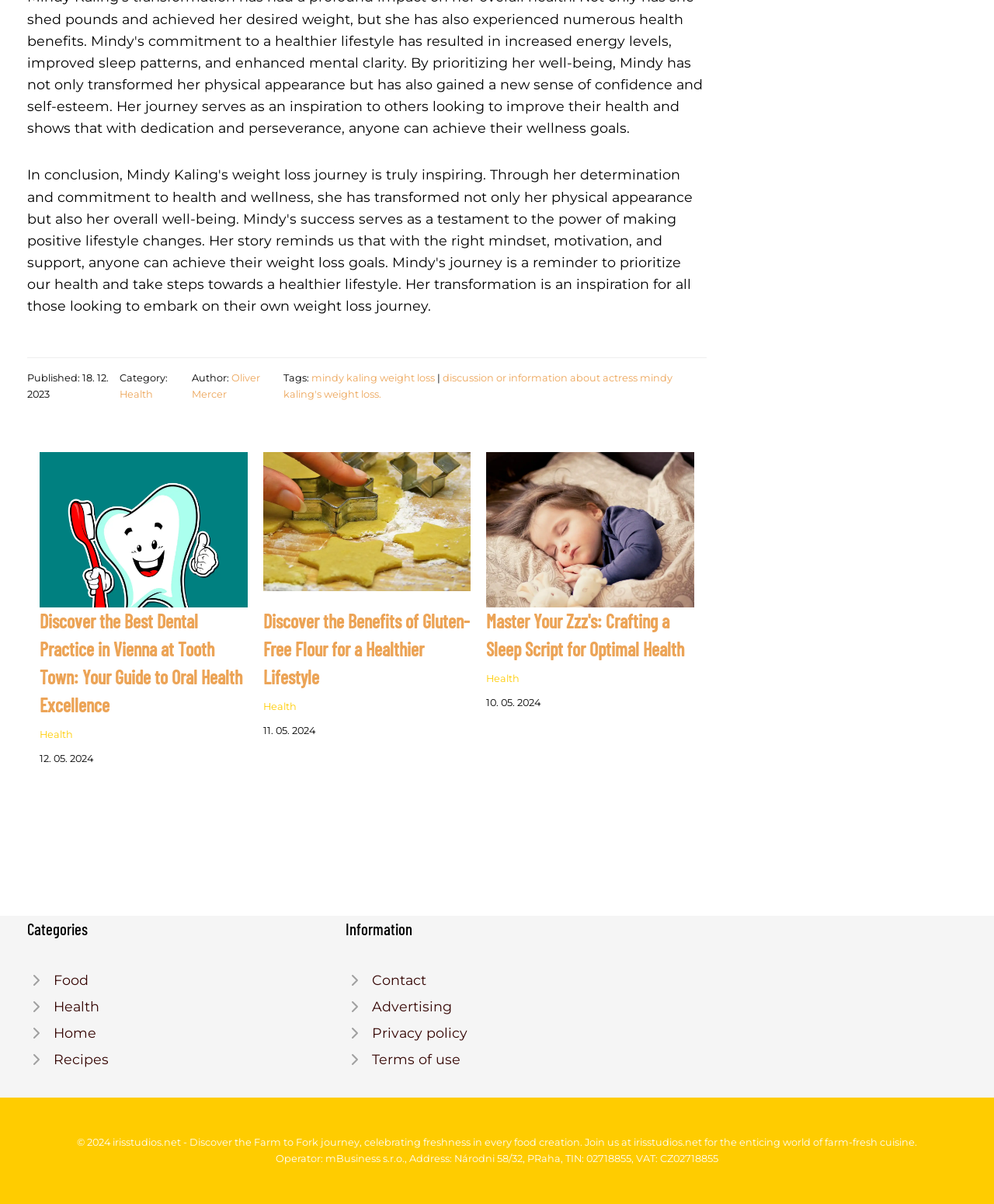Provide a brief response in the form of a single word or phrase:
What is the date of the article 'Master Your Zzz's: Crafting a Sleep Script for Optimal Health'?

10. 05. 2024